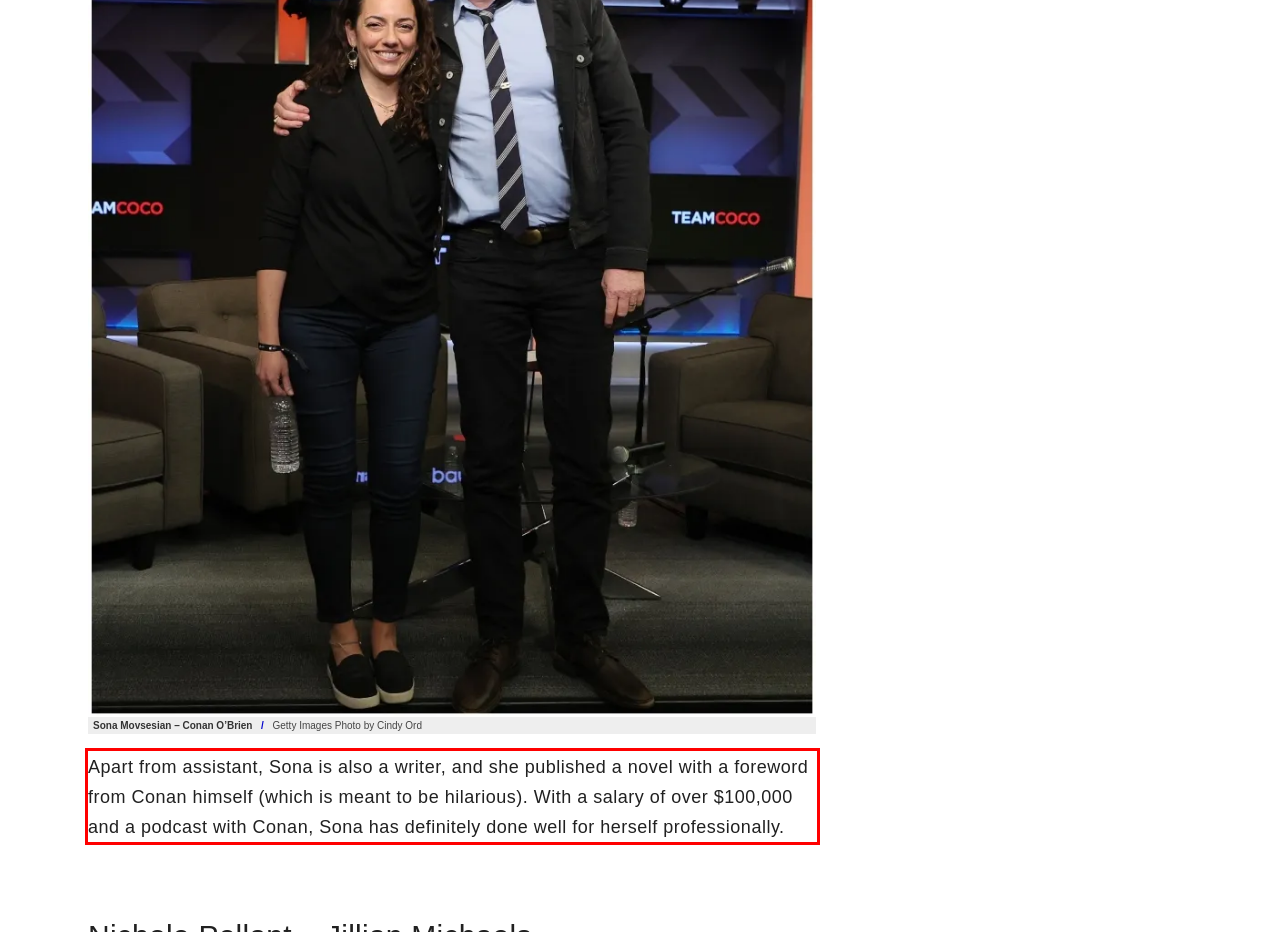Please identify the text within the red rectangular bounding box in the provided webpage screenshot.

Apart from assistant, Sona is also a writer, and she published a novel with a foreword from Conan himself (which is meant to be hilarious). With a salary of over $100,000 and a podcast with Conan, Sona has definitely done well for herself professionally.